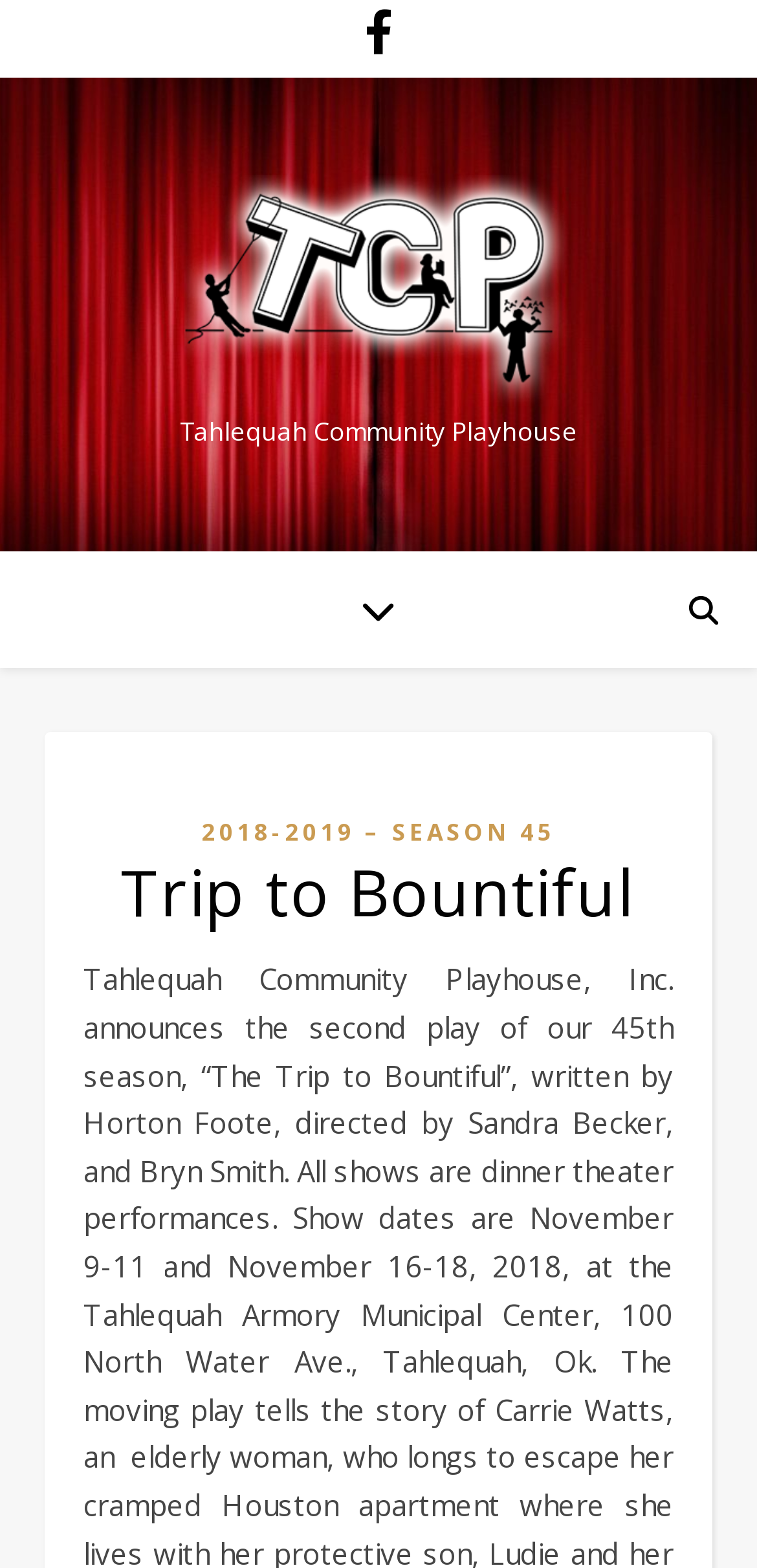How many links are there in the LayoutTable element?
Analyze the screenshot and provide a detailed answer to the question.

I found the answer by looking at the child elements of the LayoutTable element and counting the number of link elements, which is 1.